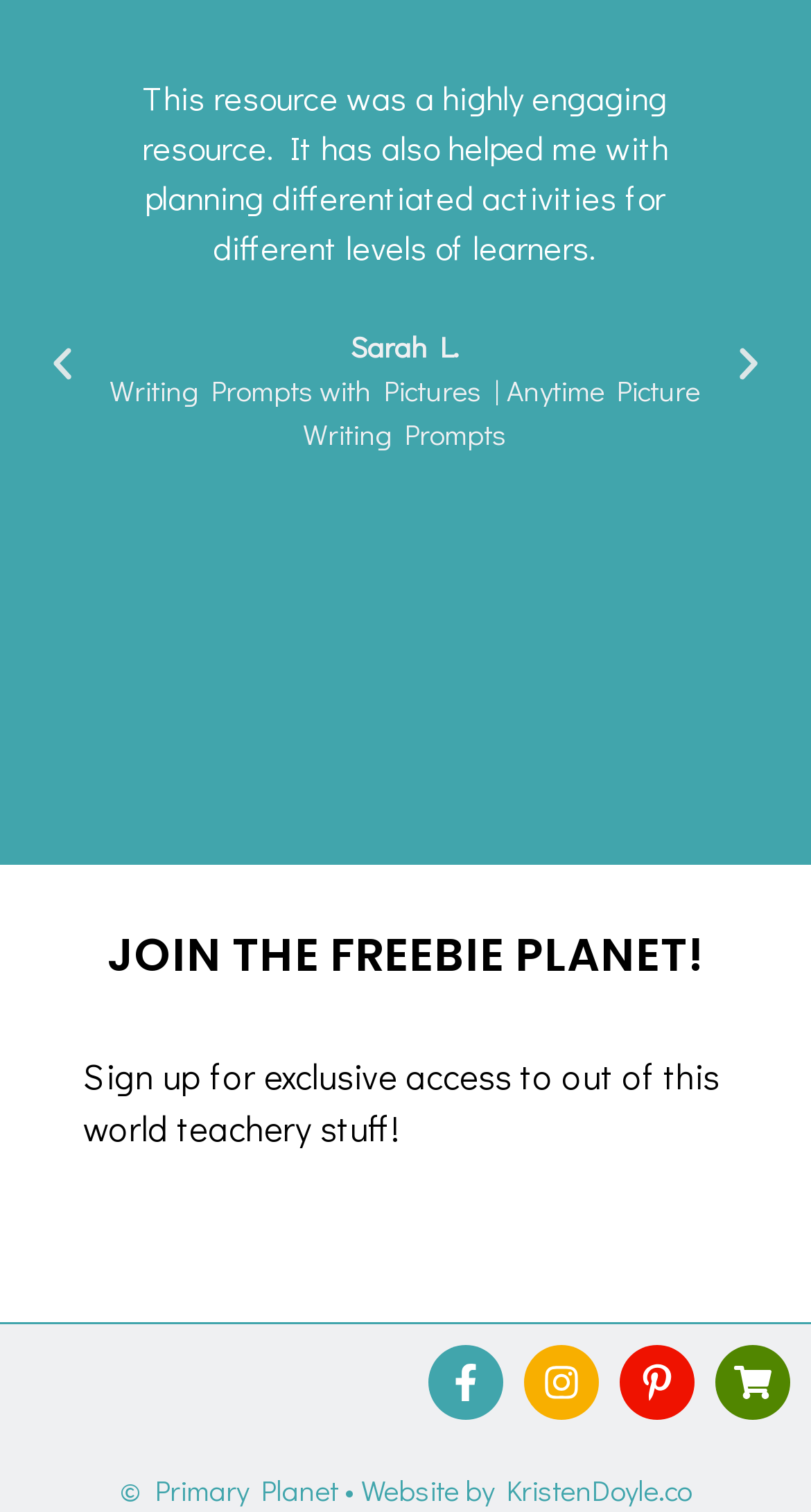Respond with a single word or phrase to the following question: What social media platforms are available?

Facebook, Instagram, Pinterest